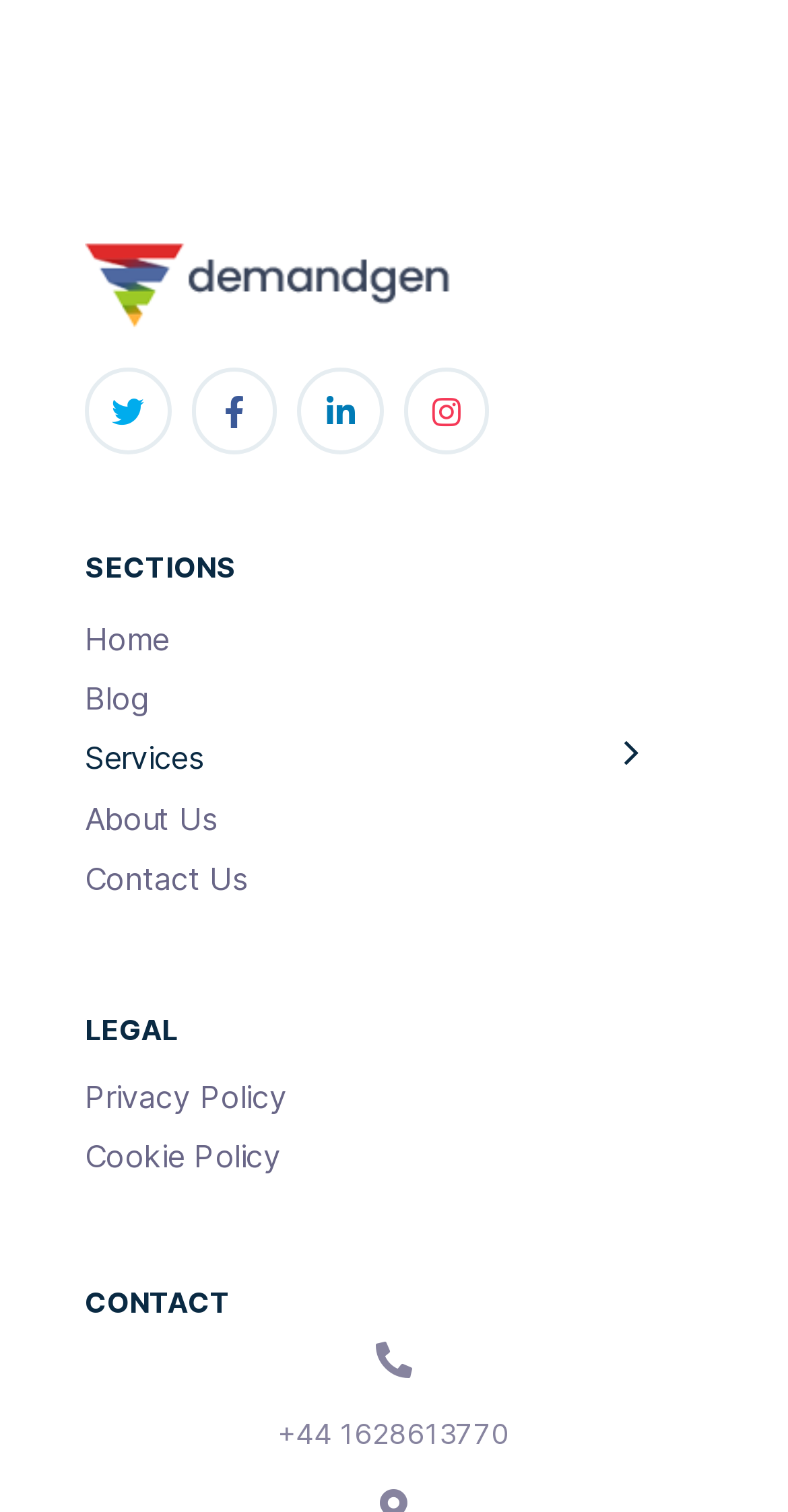Identify the bounding box coordinates for the element you need to click to achieve the following task: "Read About Us". Provide the bounding box coordinates as four float numbers between 0 and 1, in the form [left, top, right, bottom].

[0.108, 0.522, 0.853, 0.562]